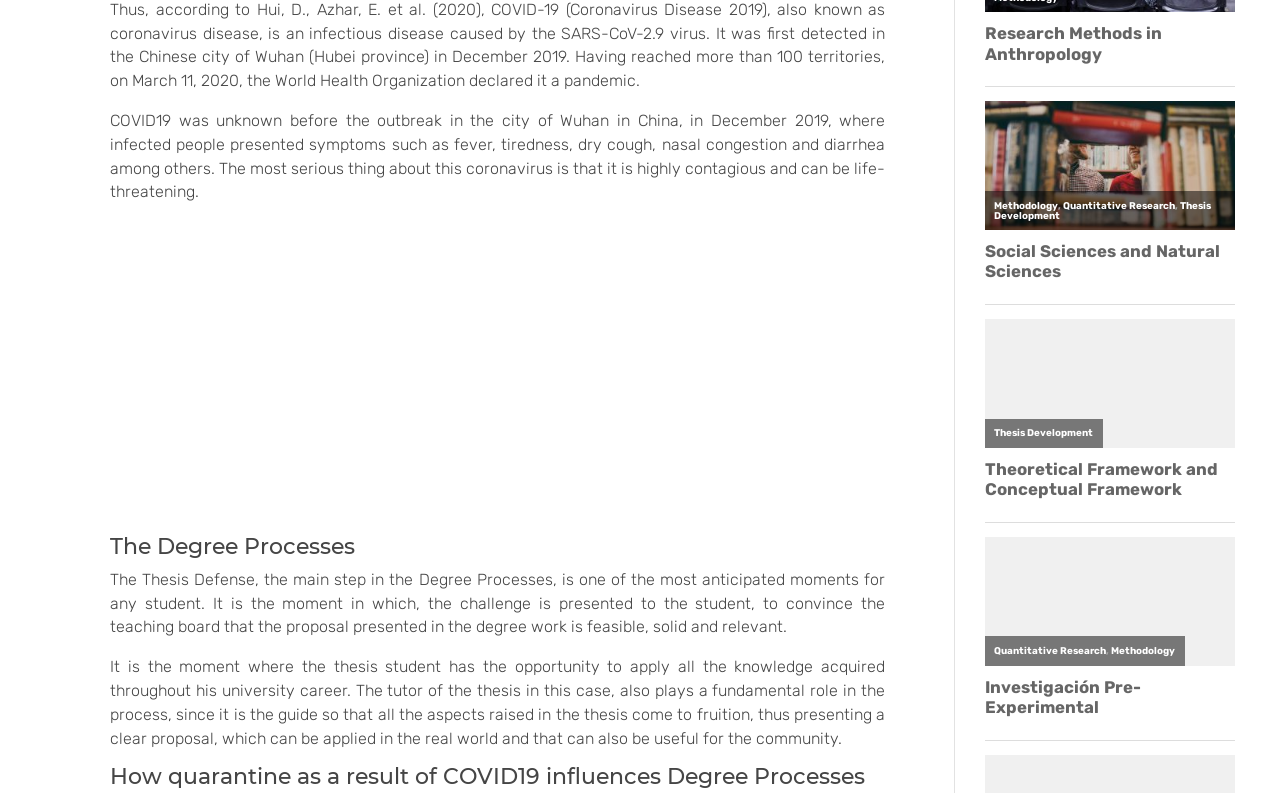Answer the question with a single word or phrase: 
What is the purpose of the Thesis Defense?

To convince the teaching board